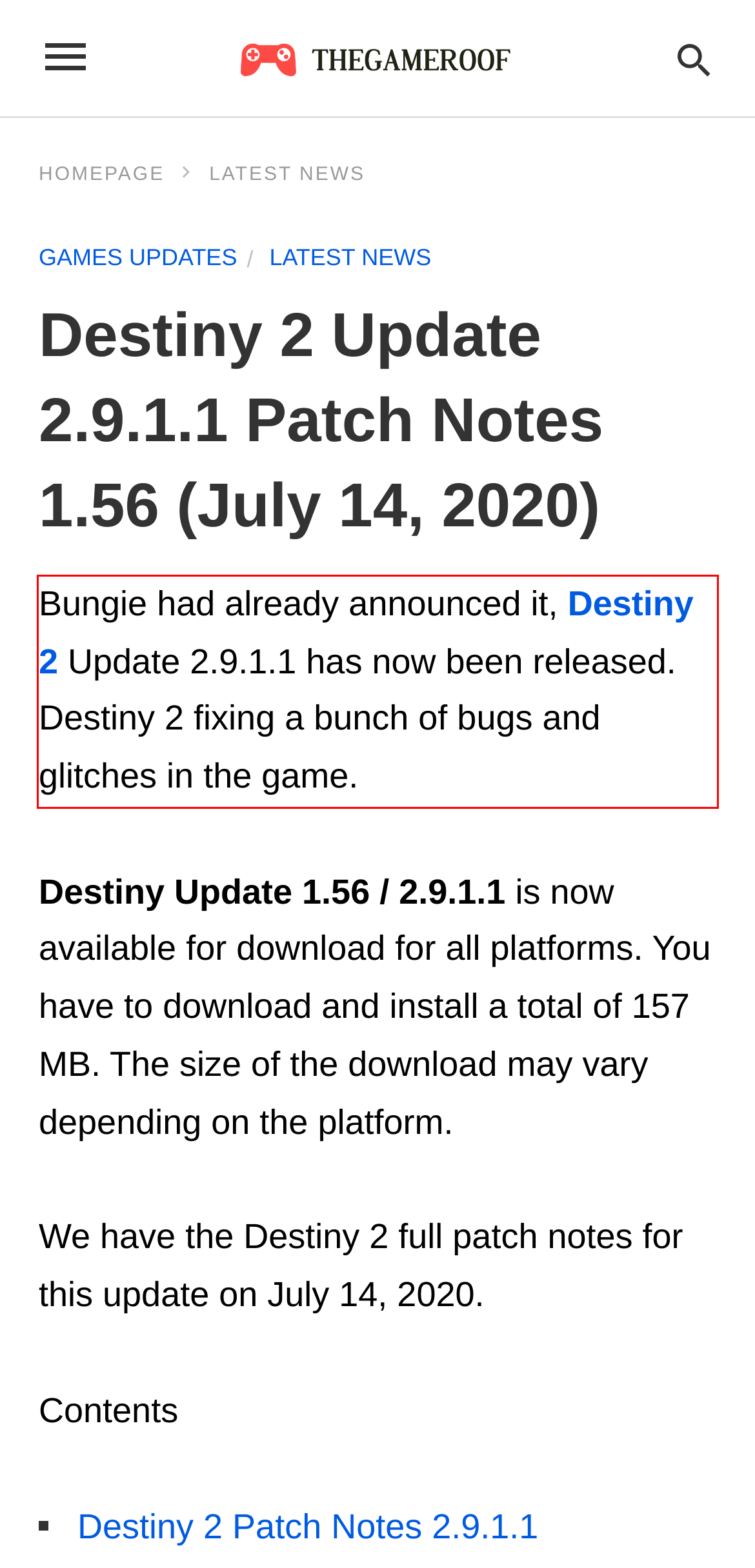Using the provided screenshot of a webpage, recognize the text inside the red rectangle bounding box by performing OCR.

Bungie had already announced it, Destiny 2 Update 2.9.1.1 has now been released. Destiny 2 fixing a bunch of bugs and glitches in the game.